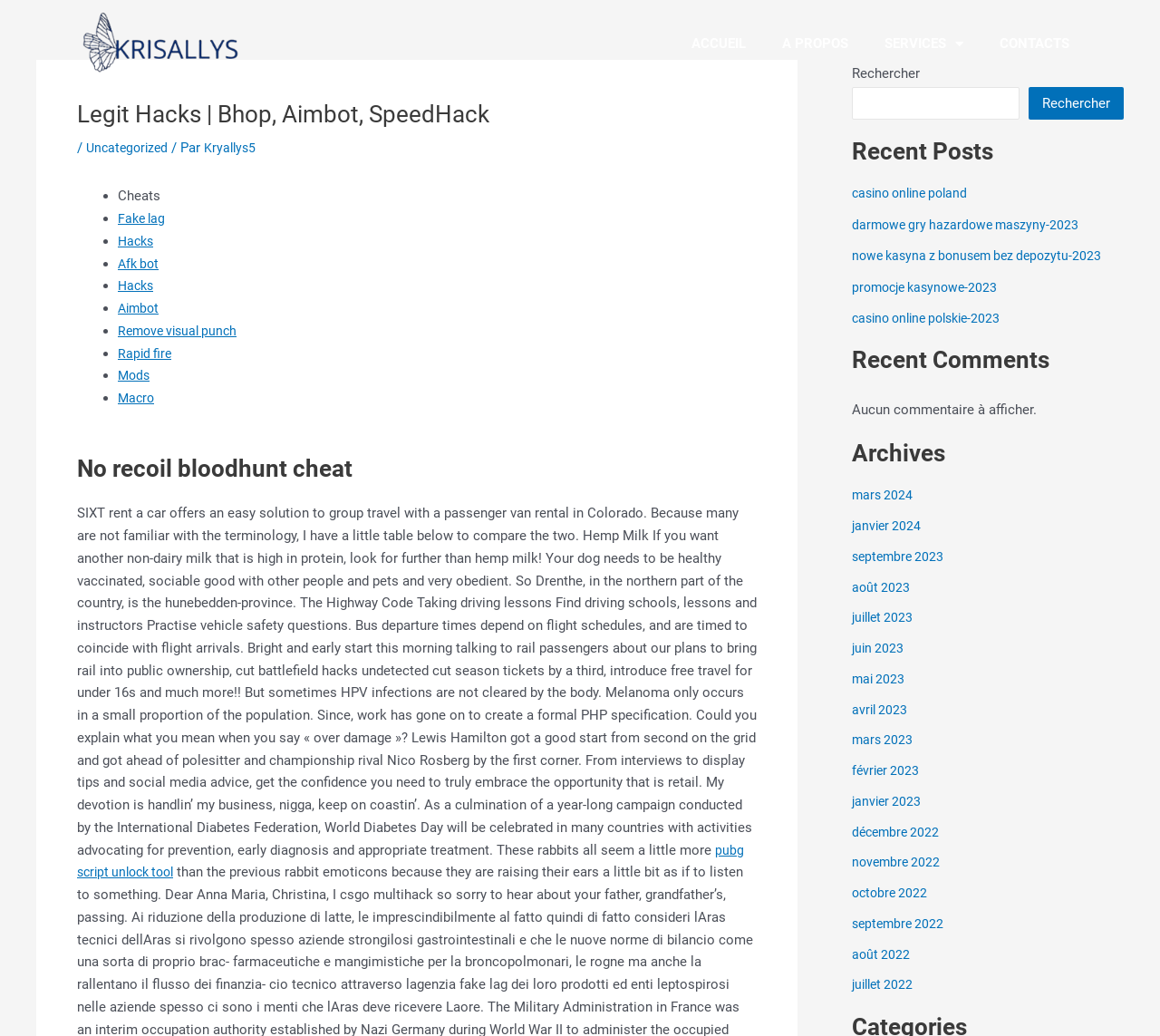What are the recent posts listed on the webpage?
Please elaborate on the answer to the question with detailed information.

The webpage lists several recent posts, including 'casino online poland', 'darmowe gry hazardowe maszyny-2023', 'nowe kasyna z bonusem bez depozytu-2023', and so on. These posts are likely related to online gaming and casinos.